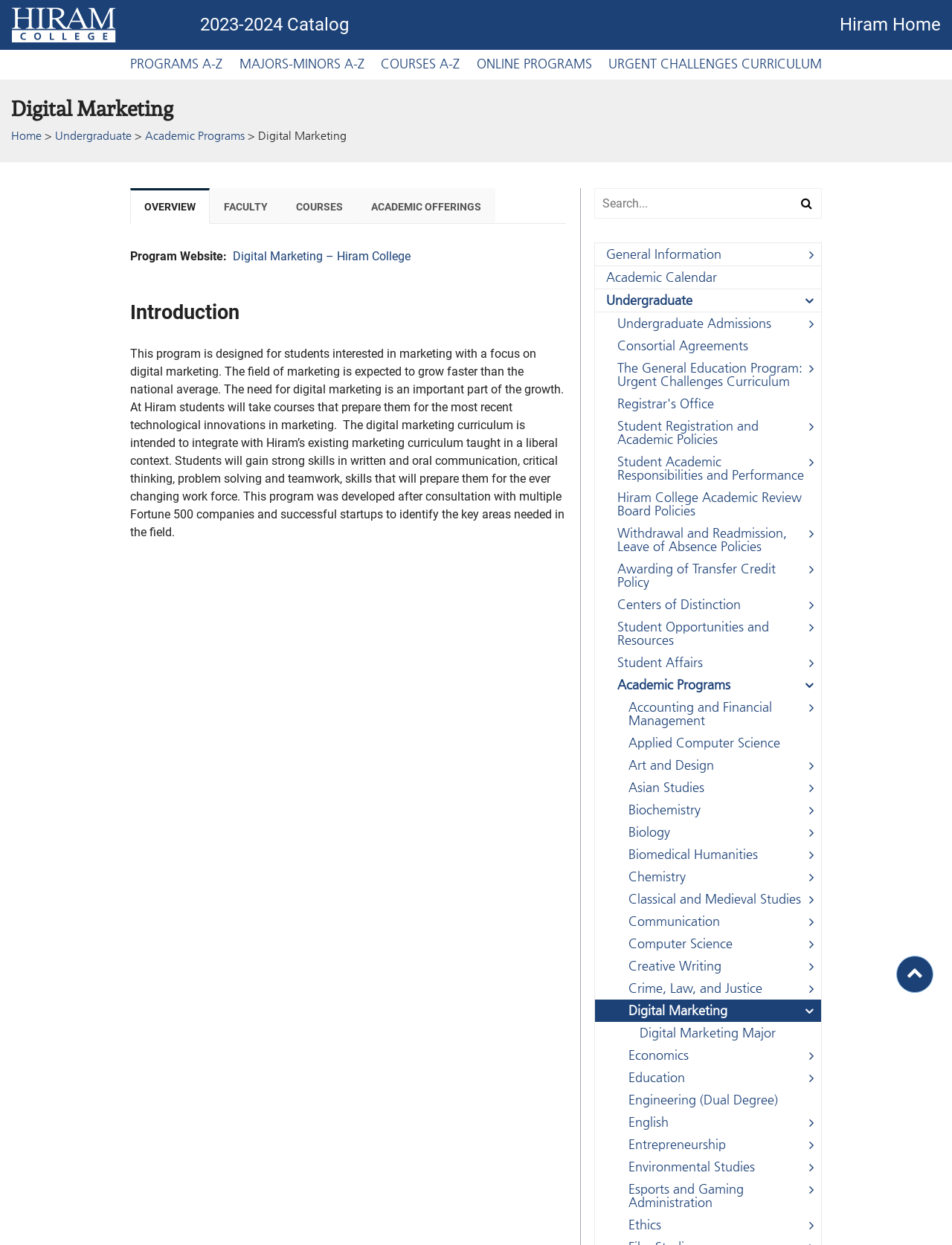Provide a brief response using a word or short phrase to this question:
What is the purpose of the digital marketing curriculum?

To integrate with Hiram's existing marketing curriculum